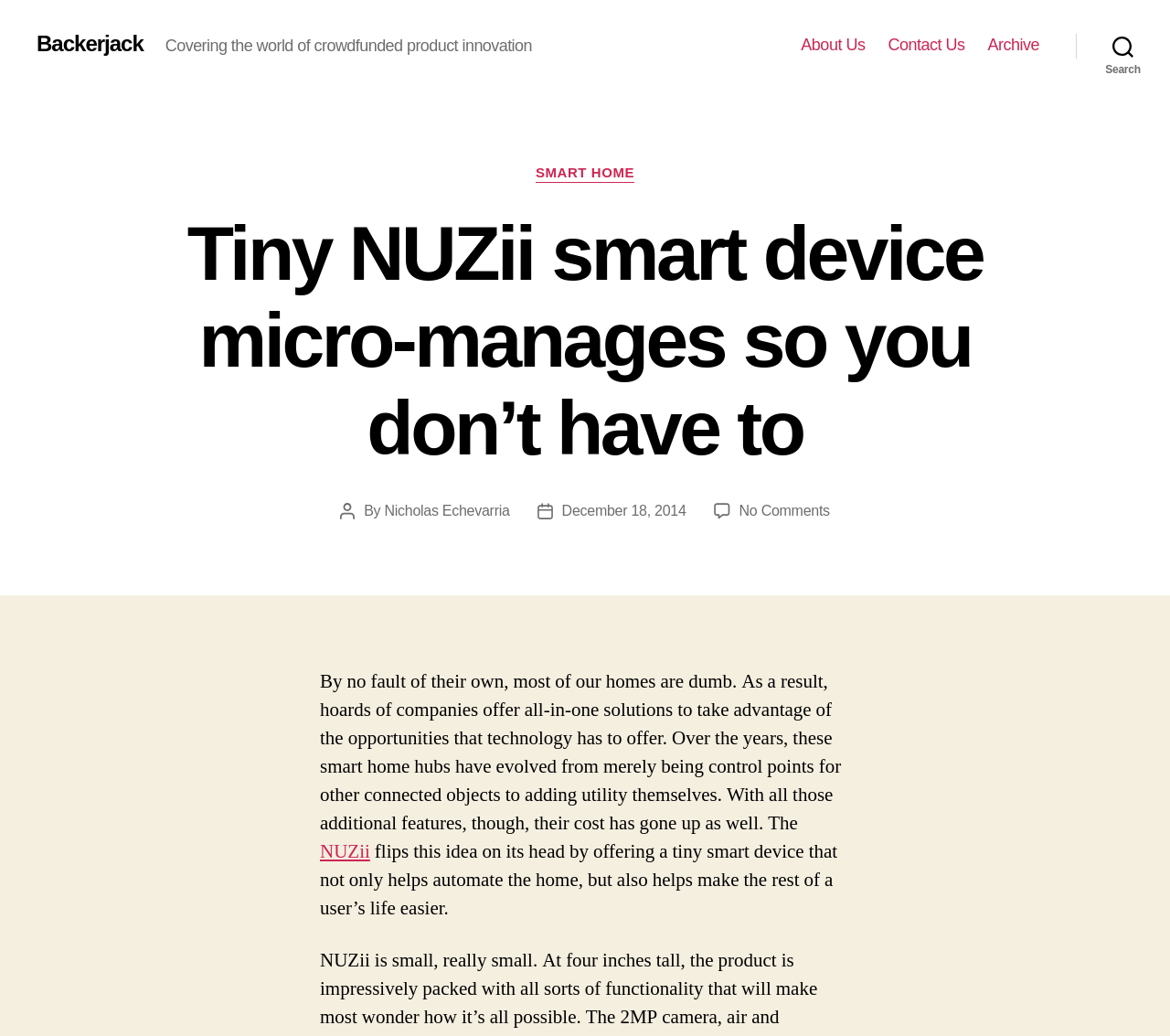How many navigation links are there?
Based on the screenshot, provide your answer in one word or phrase.

3